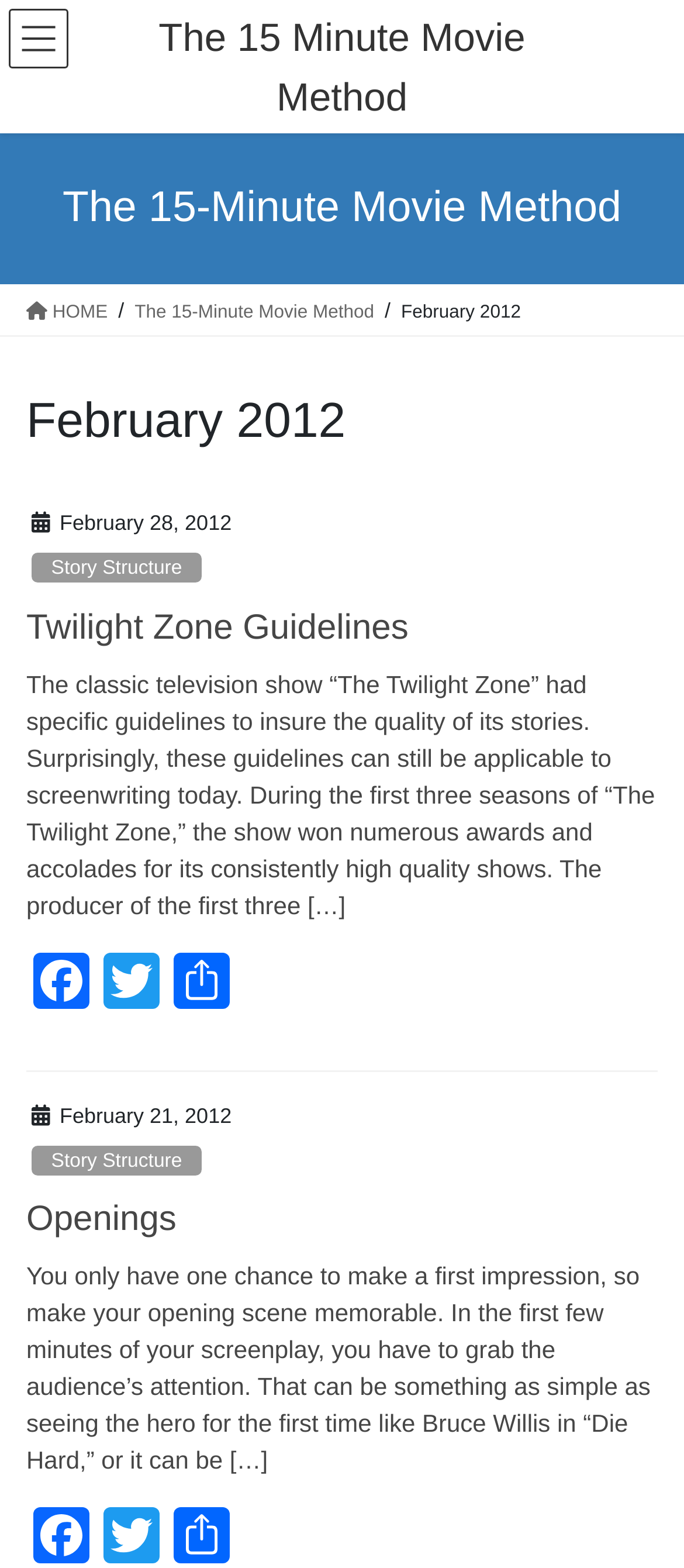Please specify the bounding box coordinates of the region to click in order to perform the following instruction: "Read the heading about 'Openings'".

[0.038, 0.762, 0.962, 0.793]